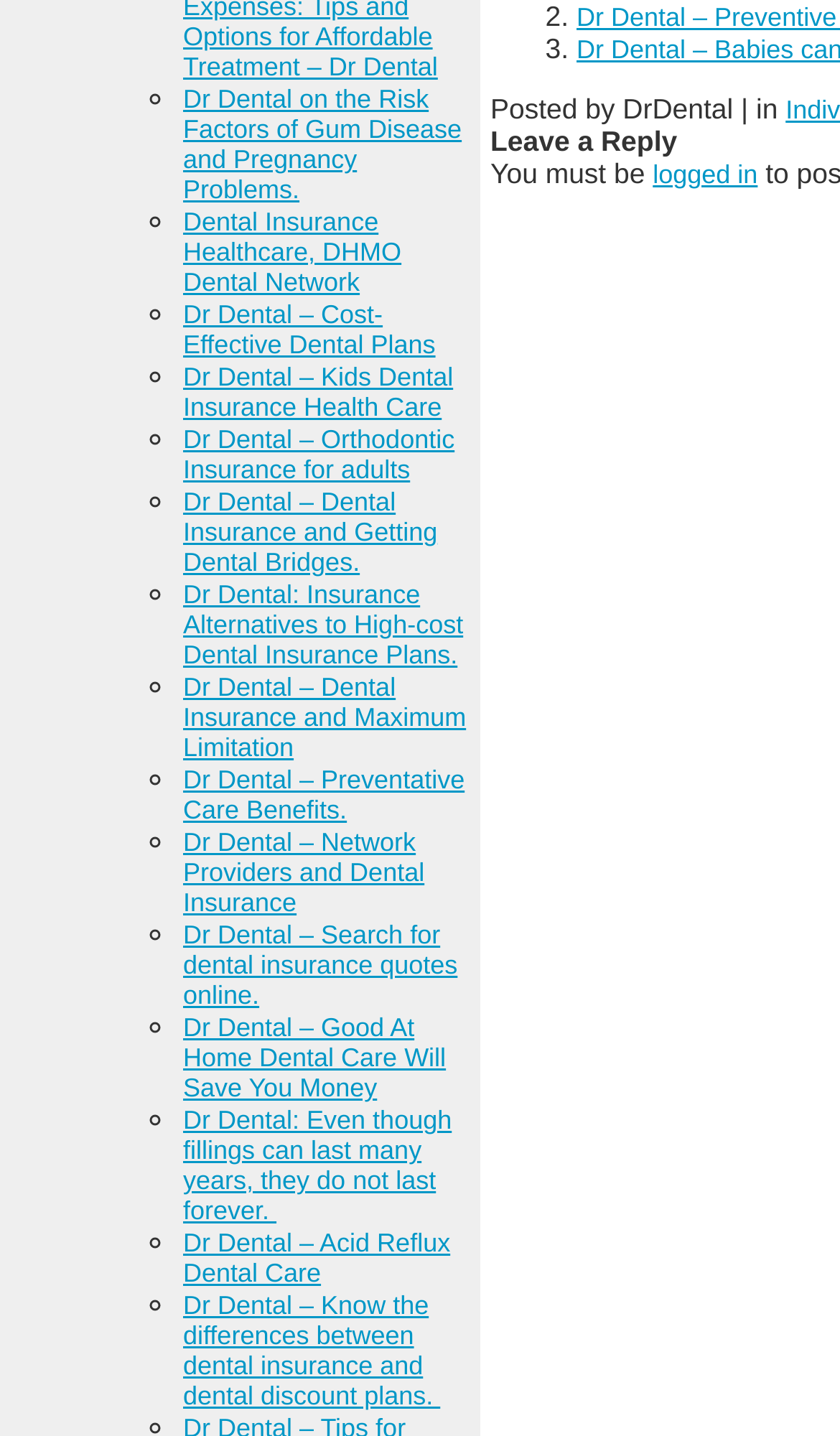Identify the bounding box coordinates for the element that needs to be clicked to fulfill this instruction: "contact us via email". Provide the coordinates in the format of four float numbers between 0 and 1: [left, top, right, bottom].

None